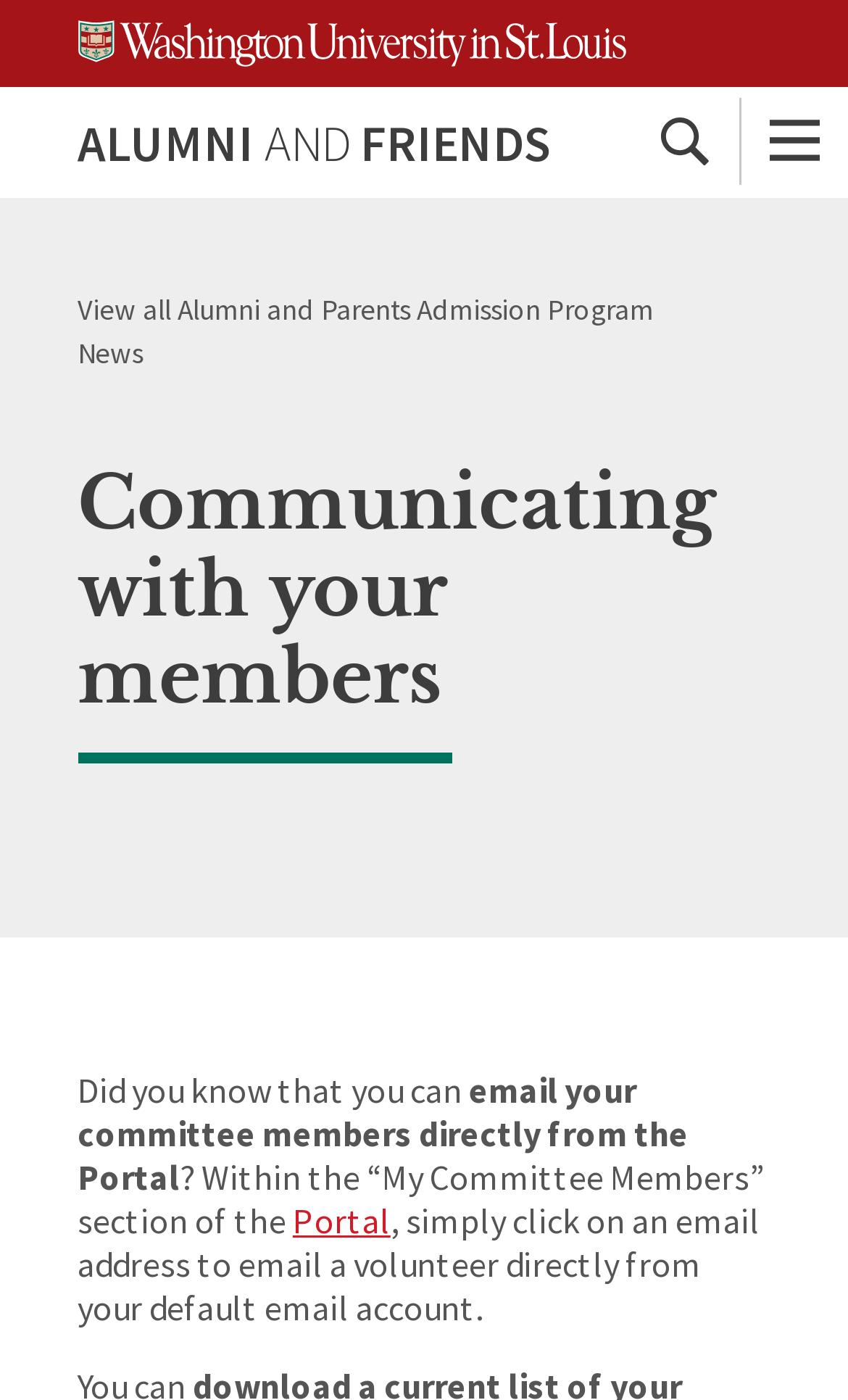What type of program news is available on the website?
Answer the question based on the image using a single word or a brief phrase.

Alumni and Parents Admission Program News